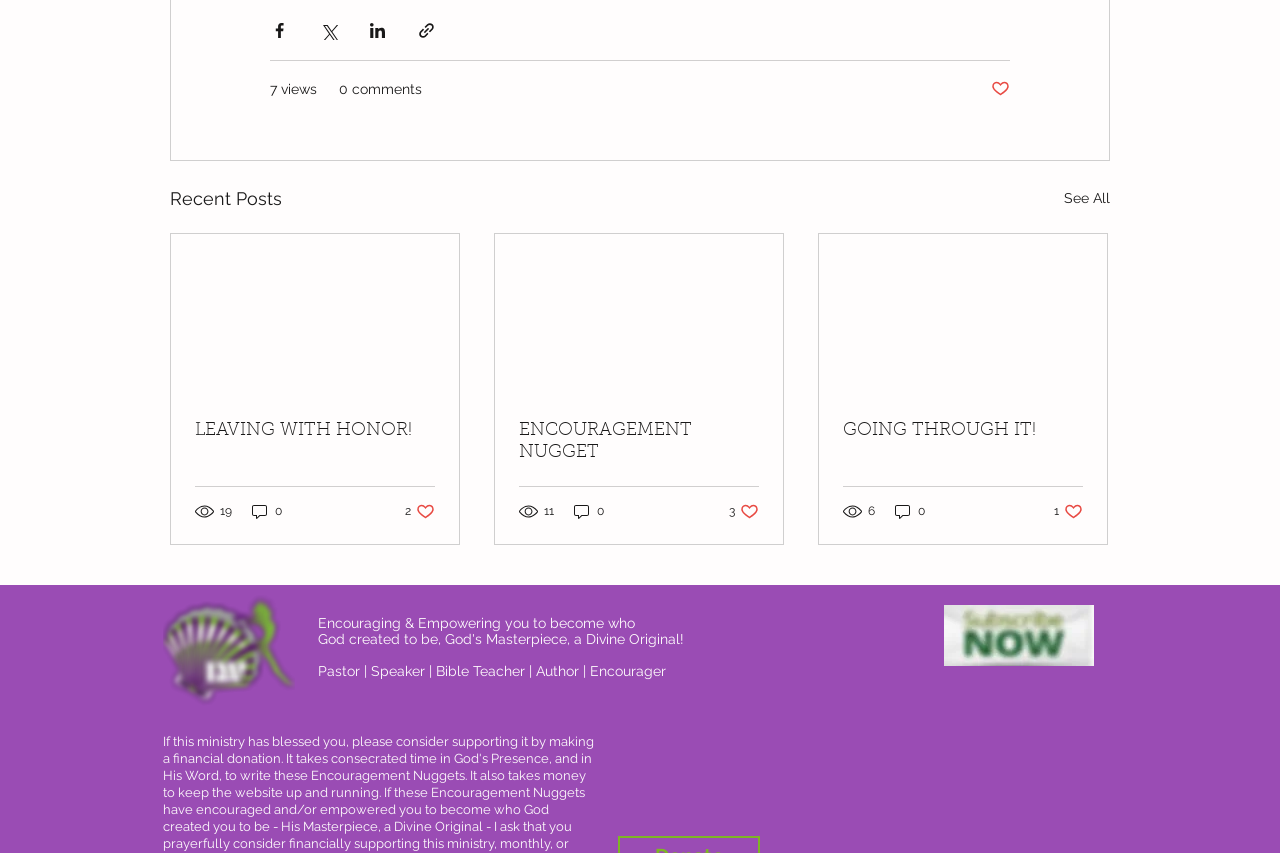How many views does the first post have?
Give a one-word or short-phrase answer derived from the screenshot.

19 views